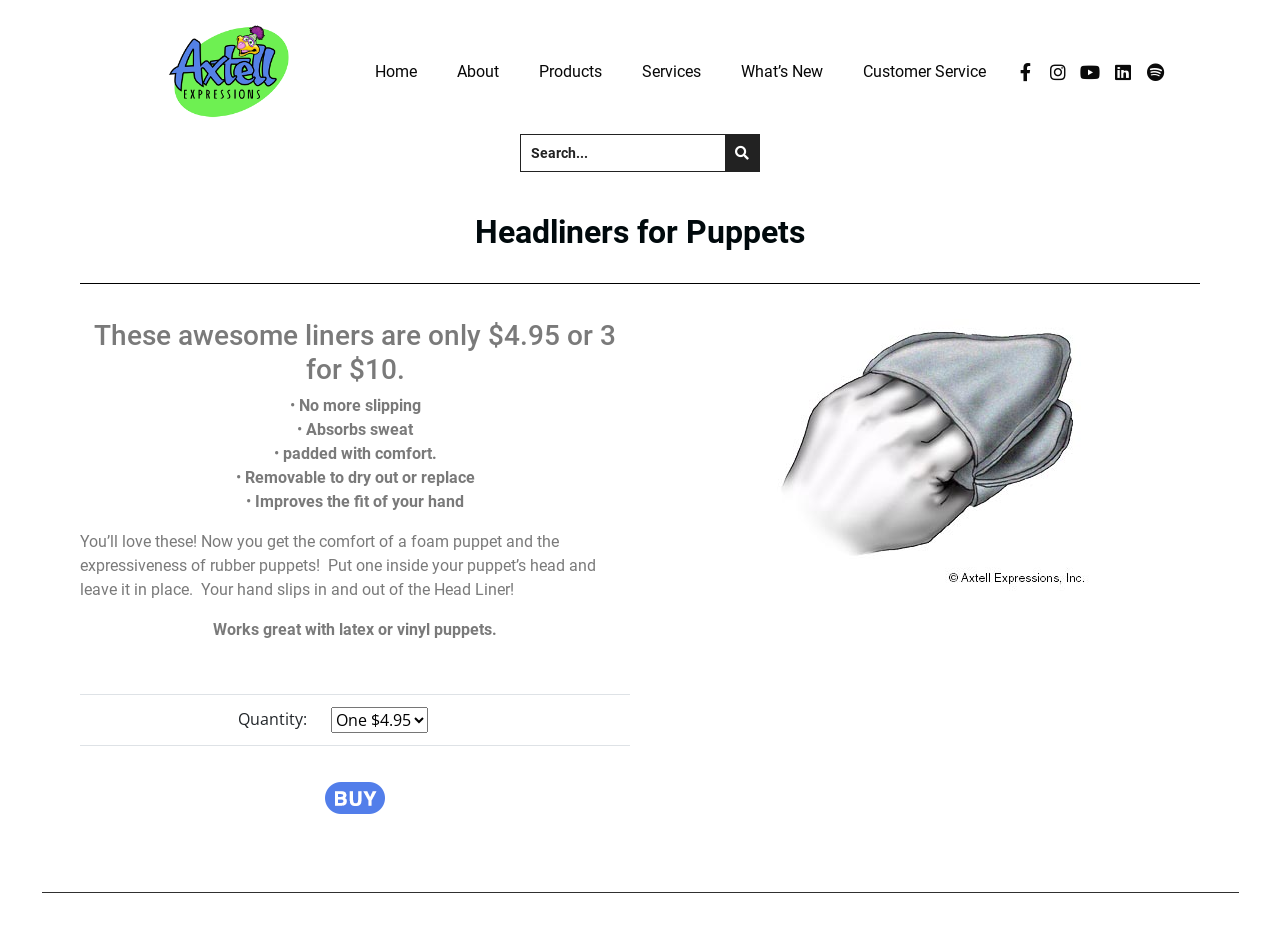Please find and report the bounding box coordinates of the element to click in order to perform the following action: "Search for products". The coordinates should be expressed as four float numbers between 0 and 1, in the format [left, top, right, bottom].

[0.406, 0.144, 0.594, 0.185]